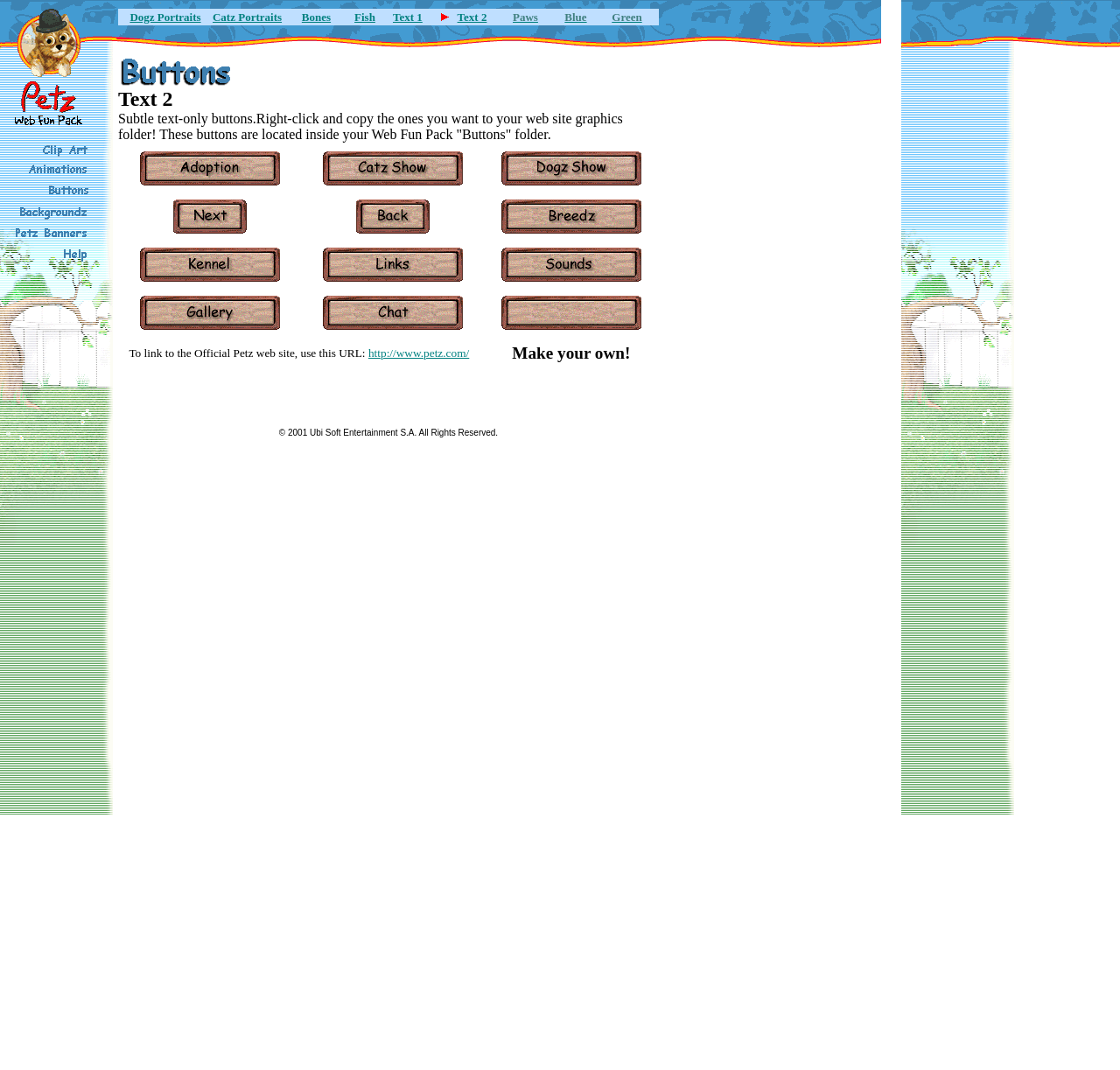Please identify the bounding box coordinates of the element that needs to be clicked to perform the following instruction: "Open Animations".

[0.025, 0.153, 0.079, 0.167]